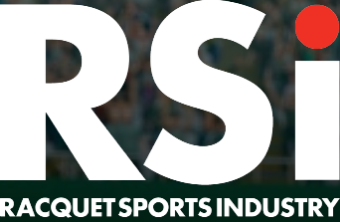What is the case of the 'R' and 'S' in the logo?
Based on the visual information, provide a detailed and comprehensive answer.

According to the caption, the 'R' and 'S' in the logo are in uppercase, while the 'i' is in lowercase, creating a distinctive visual element.